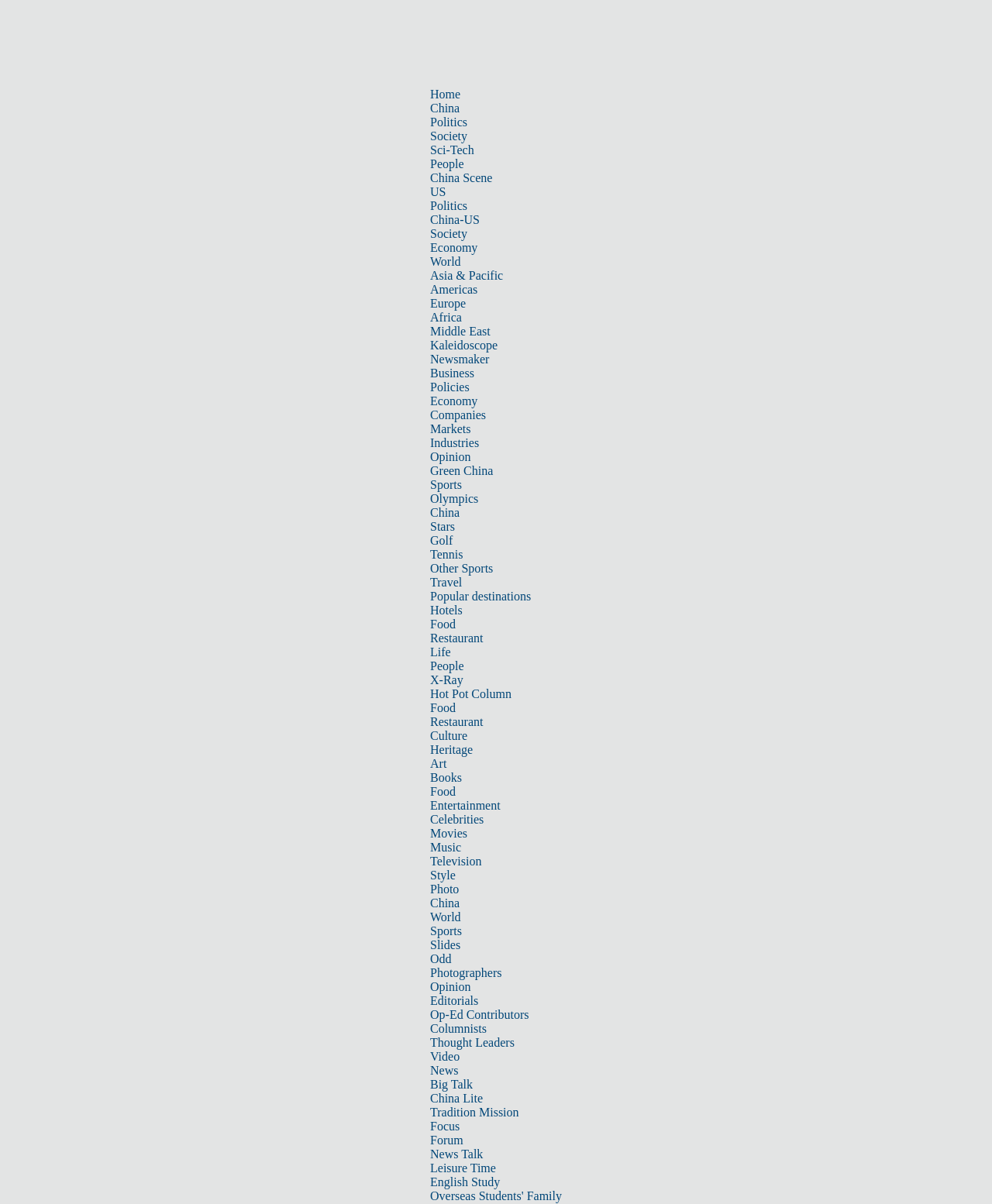Answer the question using only a single word or phrase: 
Is there a link to 'Business' on the webpage?

Yes